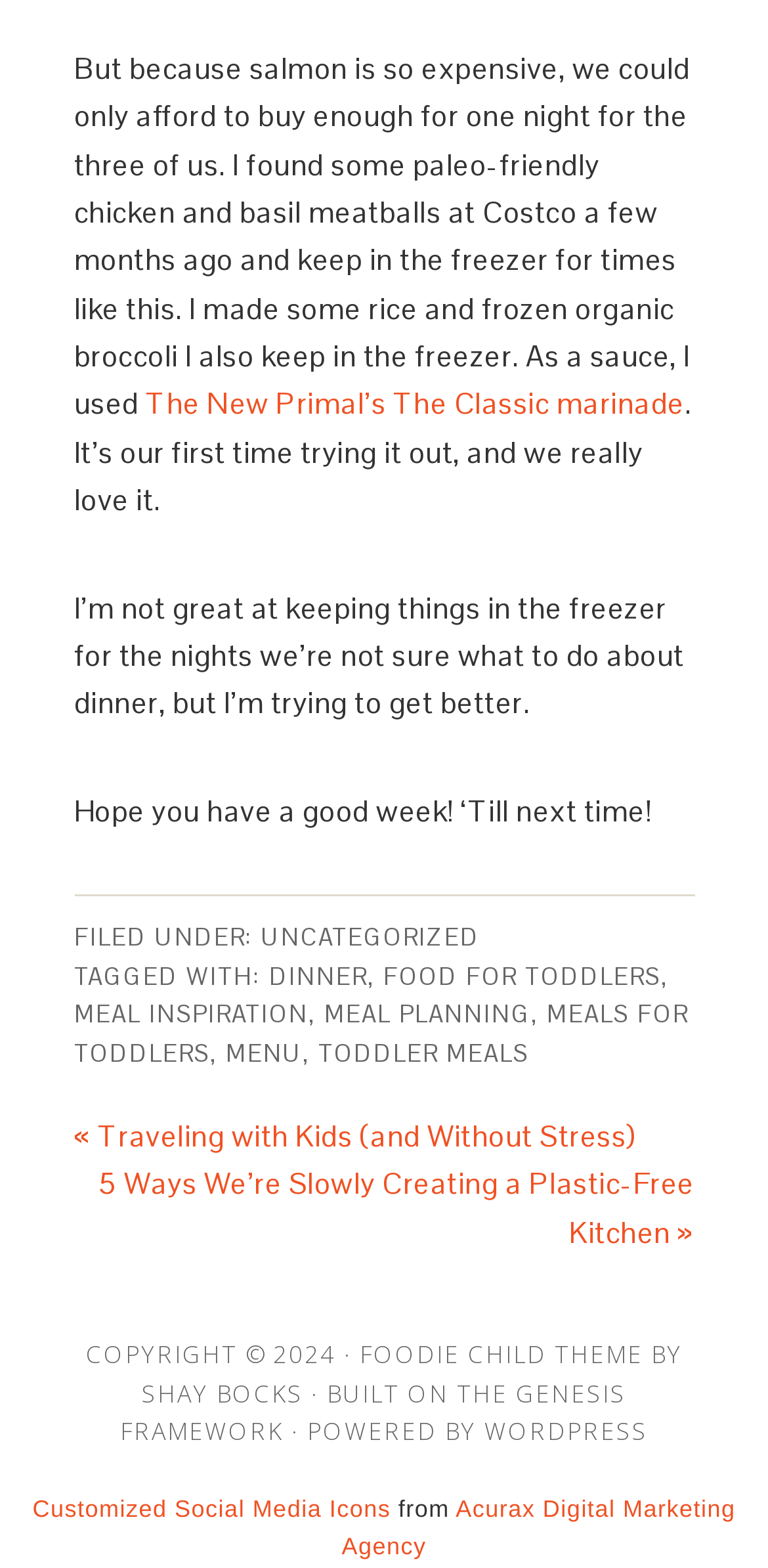Using the provided description meal inspiration, find the bounding box coordinates for the UI element. Provide the coordinates in (top-left x, top-left y, bottom-right x, bottom-right y) format, ensuring all values are between 0 and 1.

[0.096, 0.637, 0.401, 0.657]